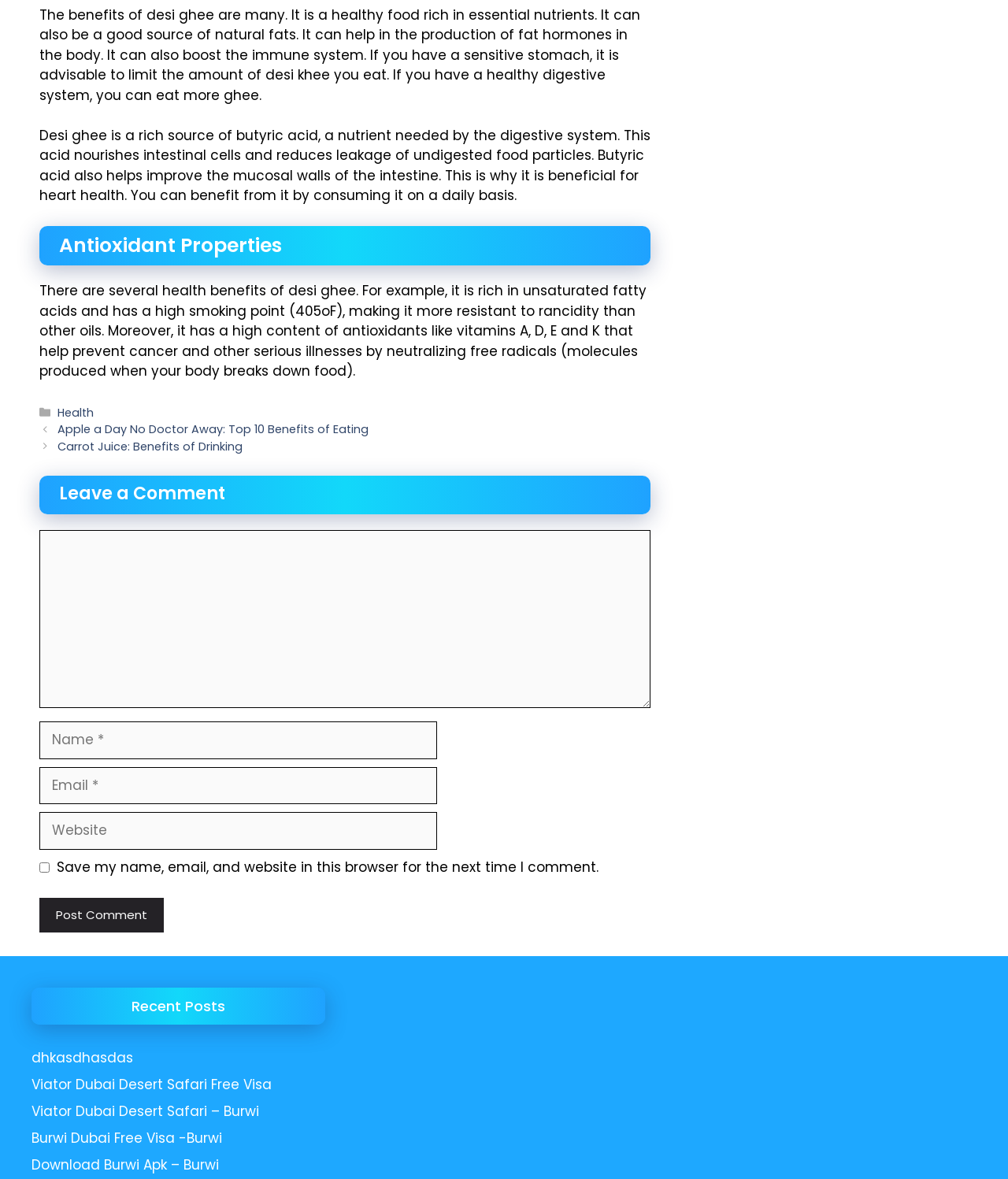Predict the bounding box of the UI element based on this description: "name="submit" value="Post Comment"".

[0.039, 0.761, 0.162, 0.791]